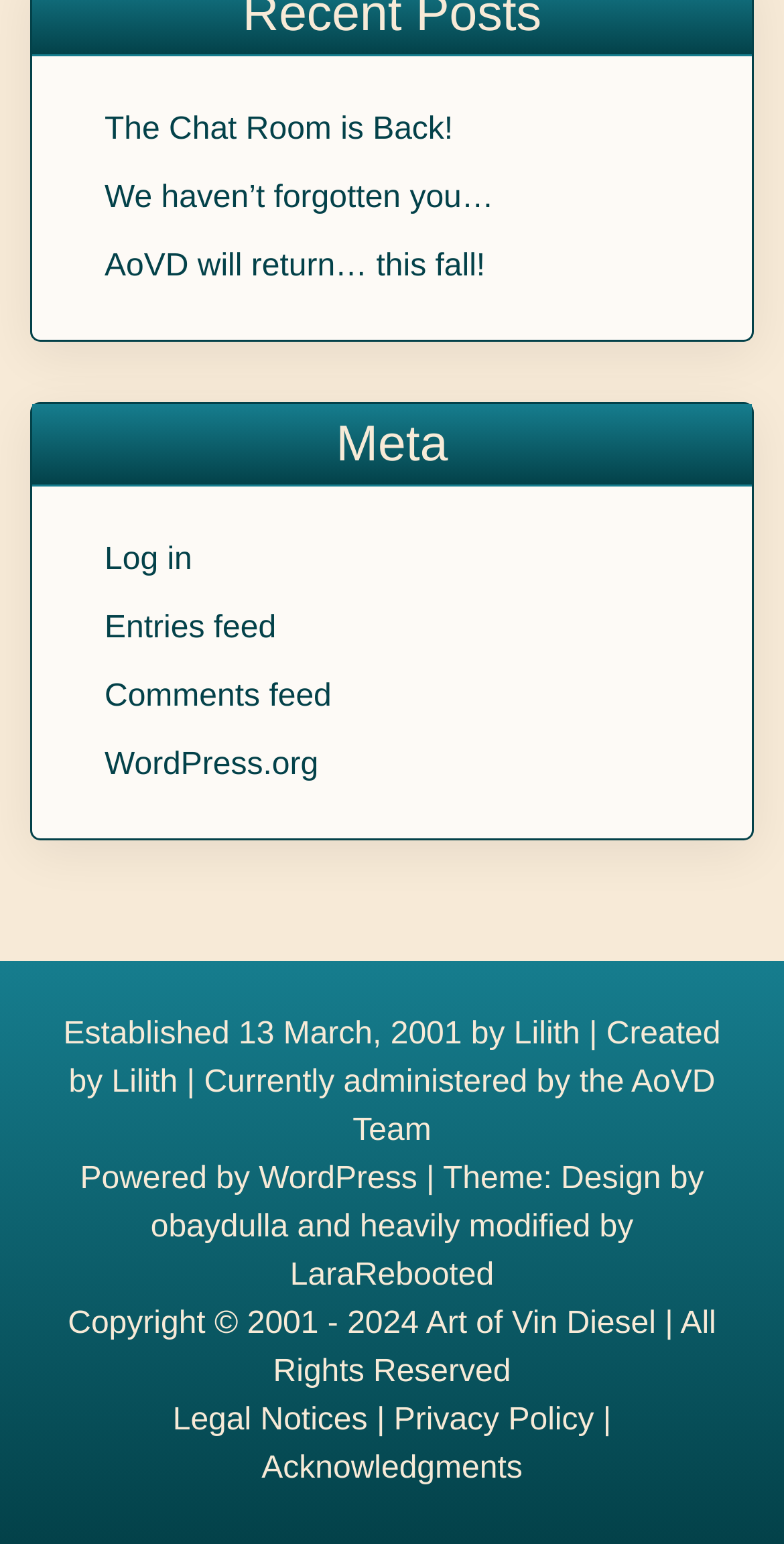Locate the bounding box coordinates of the clickable area to execute the instruction: "Browse books in the Children category". Provide the coordinates as four float numbers between 0 and 1, represented as [left, top, right, bottom].

None